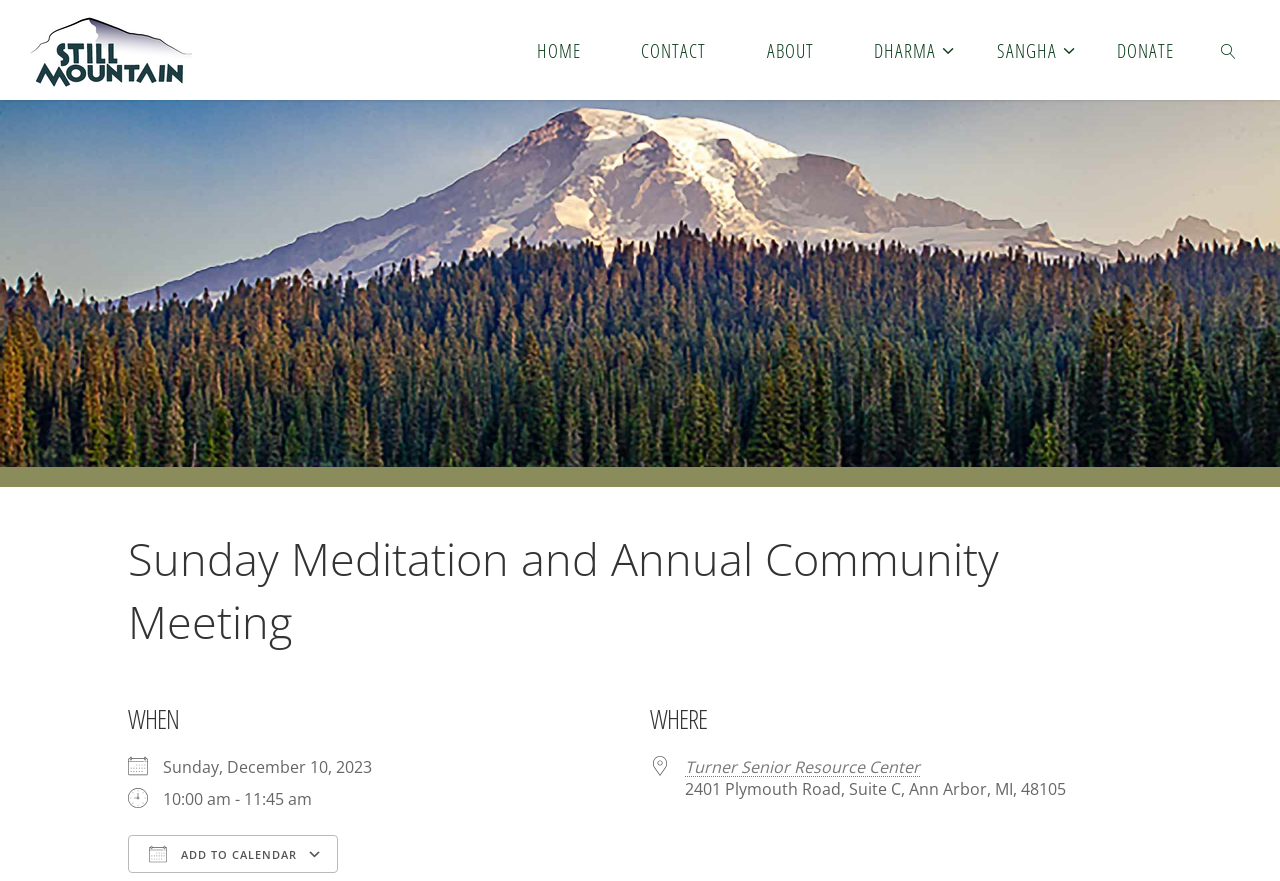Please determine the heading text of this webpage.

Sunday Meditation and Annual Community Meeting